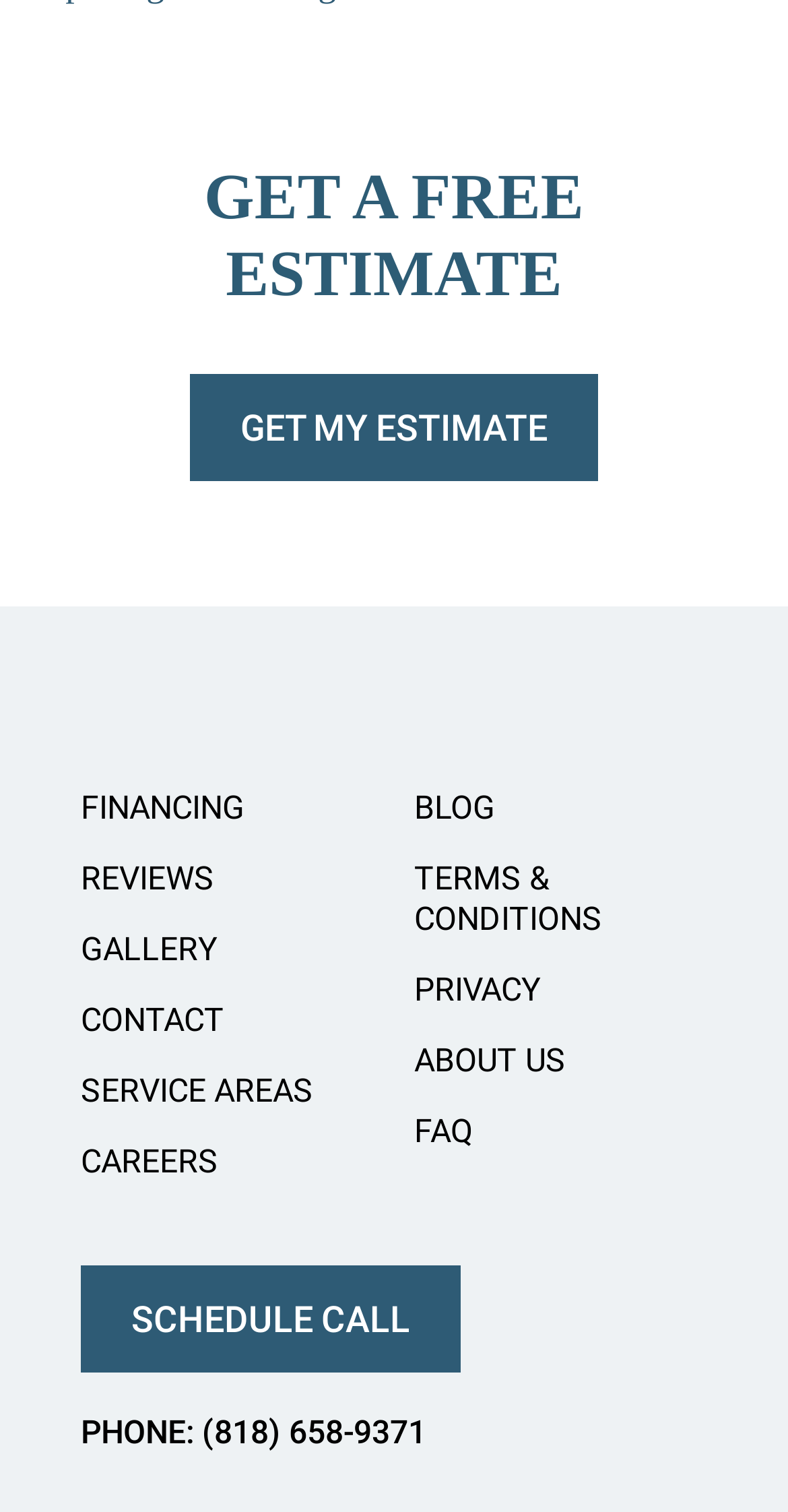Find the bounding box coordinates of the element's region that should be clicked in order to follow the given instruction: "Contact us". The coordinates should consist of four float numbers between 0 and 1, i.e., [left, top, right, bottom].

[0.103, 0.661, 0.474, 0.688]